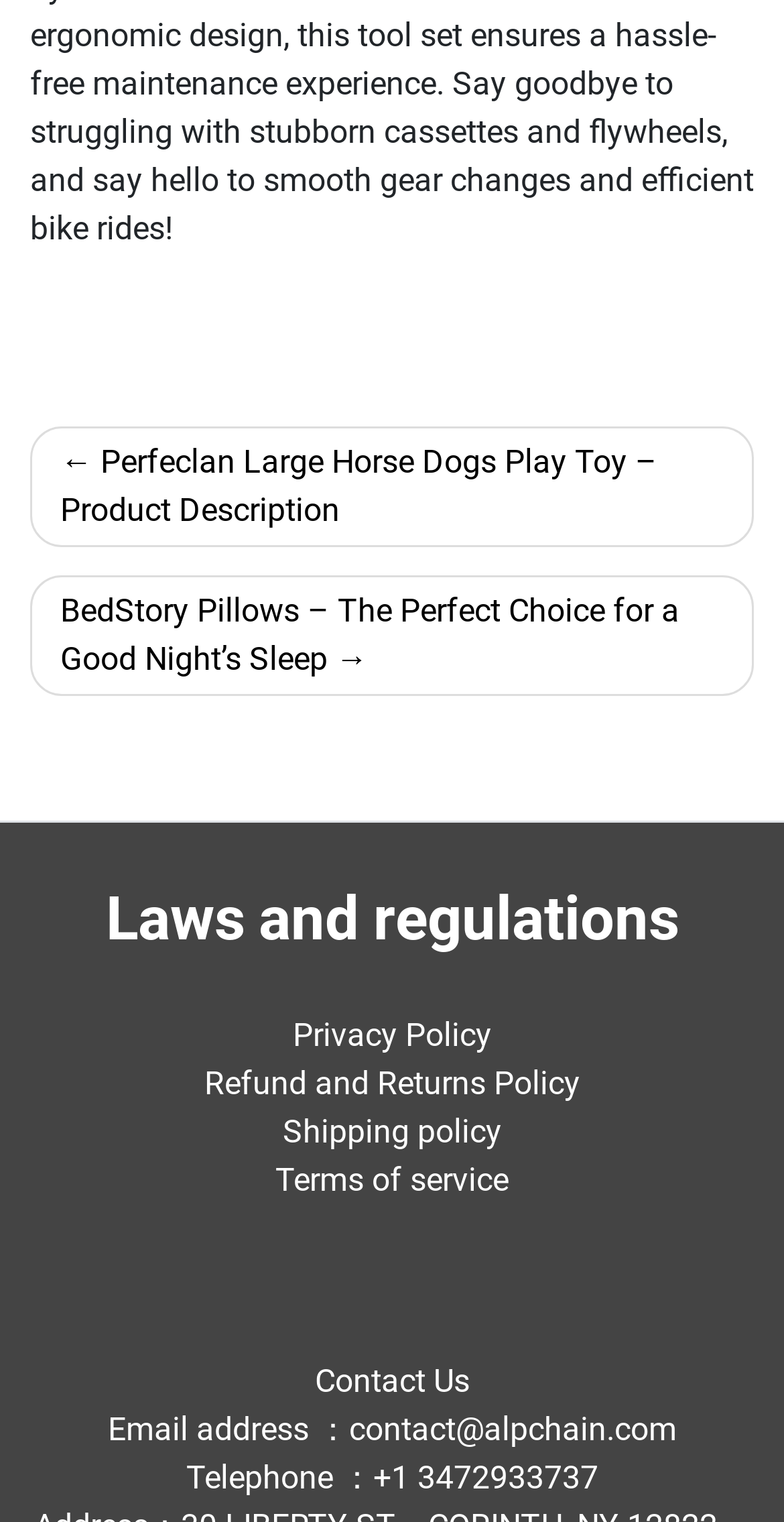Find the bounding box coordinates for the UI element that matches this description: "Refund and Returns Policy".

[0.26, 0.699, 0.74, 0.725]